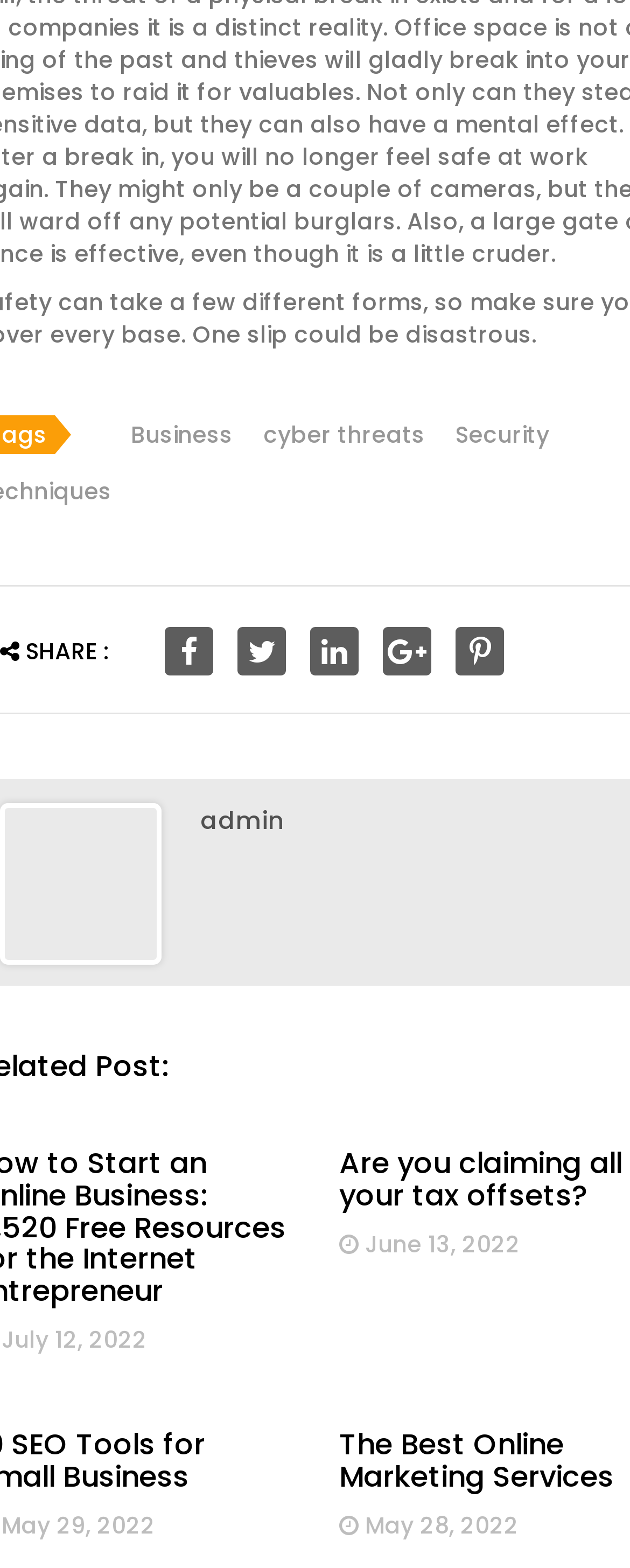Identify the bounding box coordinates for the UI element that matches this description: "The Best Online Marketing Services".

[0.538, 0.908, 0.974, 0.954]